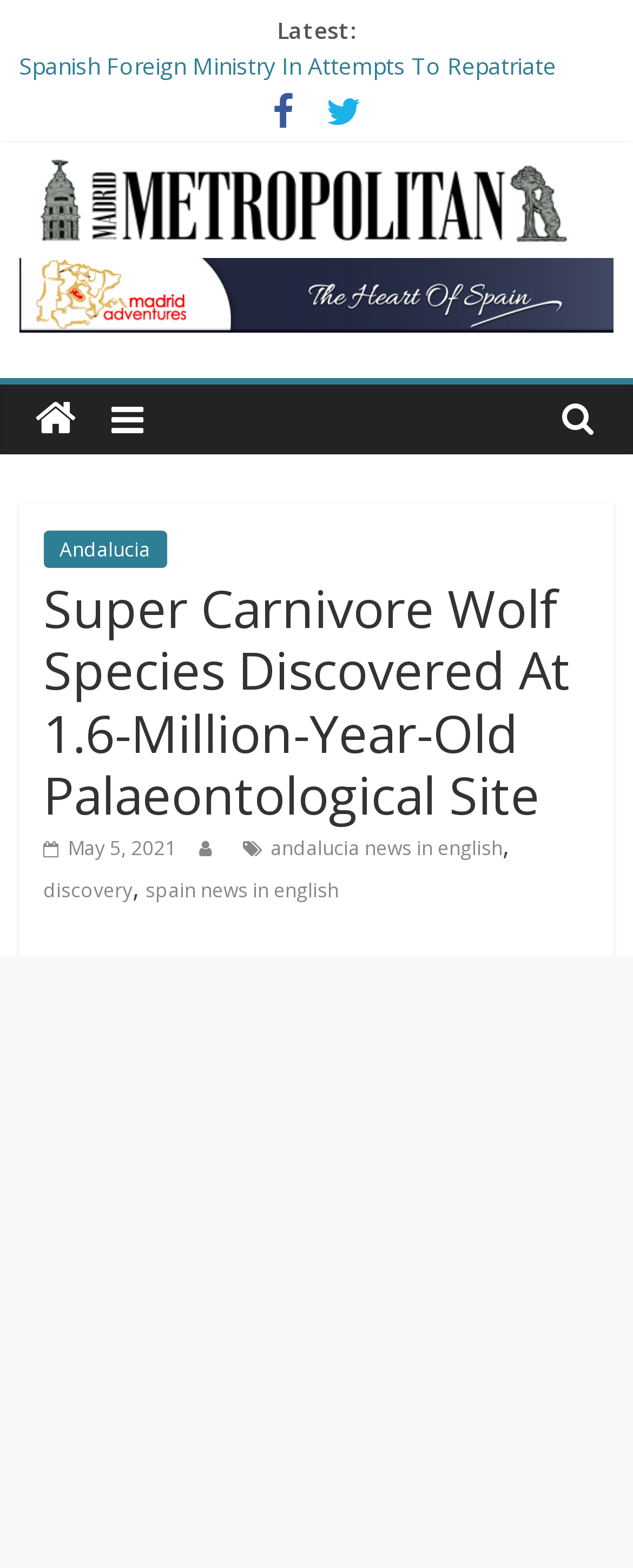Find the bounding box coordinates of the element to click in order to complete the given instruction: "Read about the latest news."

[0.437, 0.009, 0.563, 0.029]